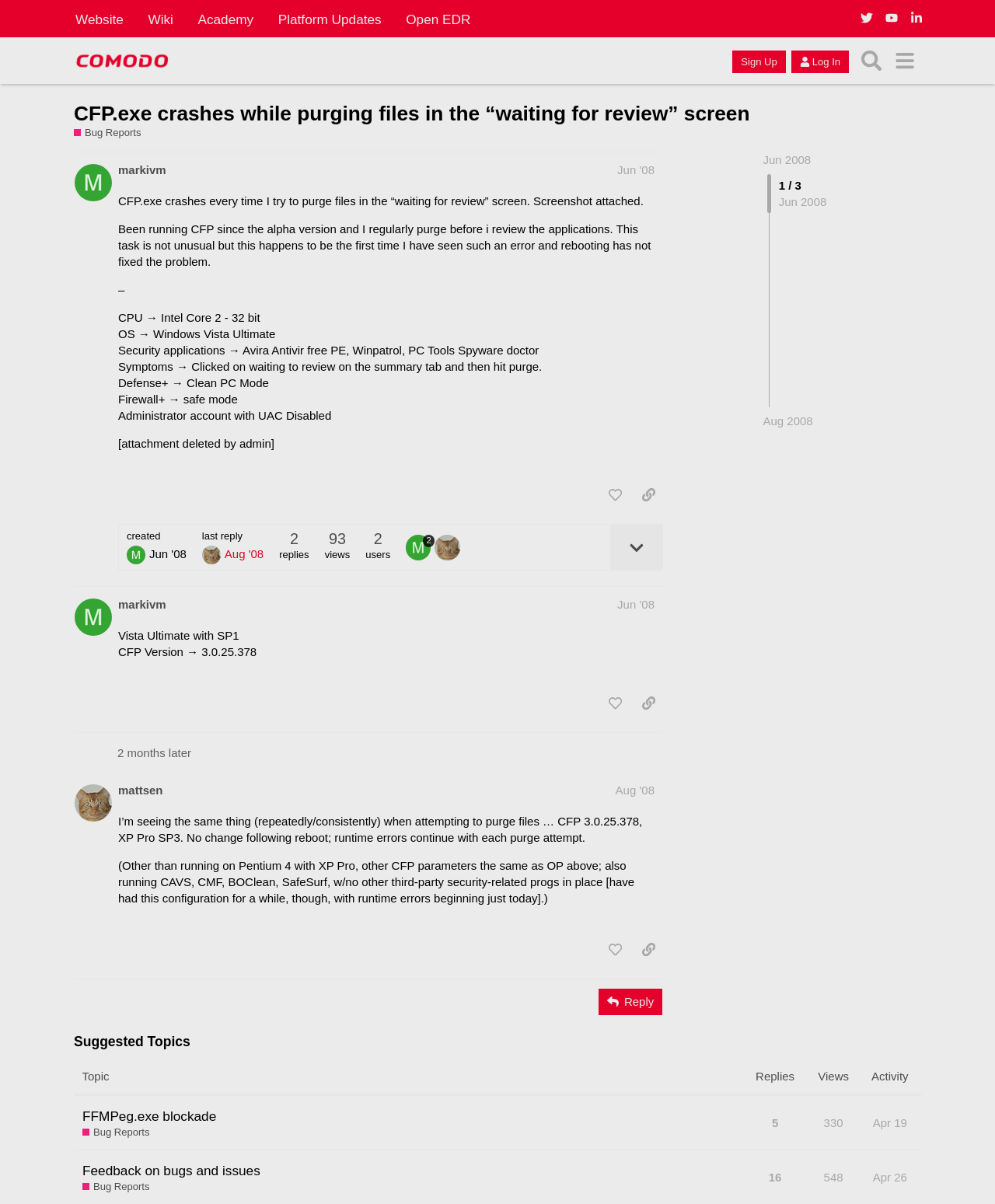Can you find the bounding box coordinates for the element to click on to achieve the instruction: "Reply to the topic"?

[0.602, 0.821, 0.666, 0.843]